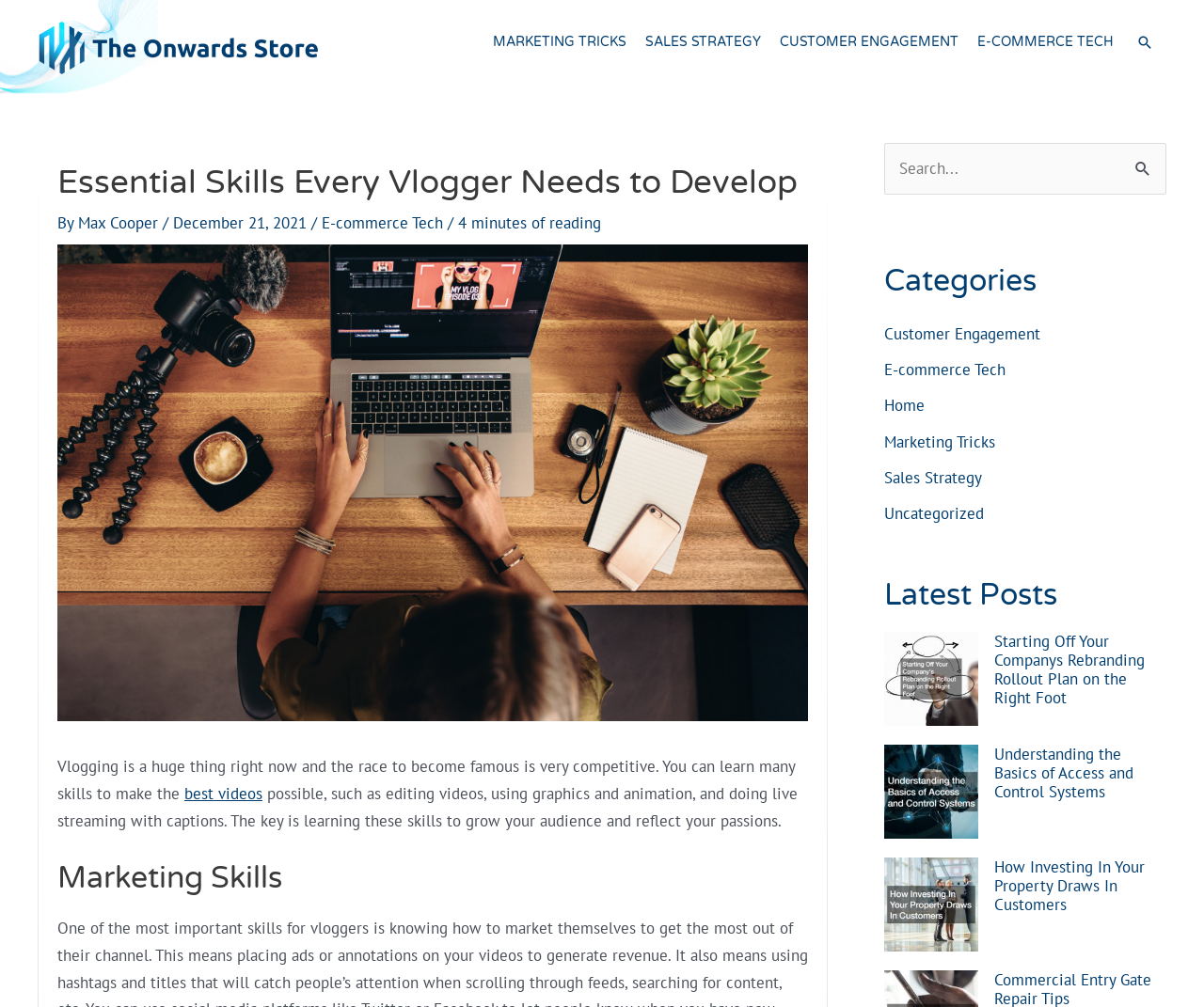Extract the main heading text from the webpage.

Essential Skills Every Vlogger Needs to Develop